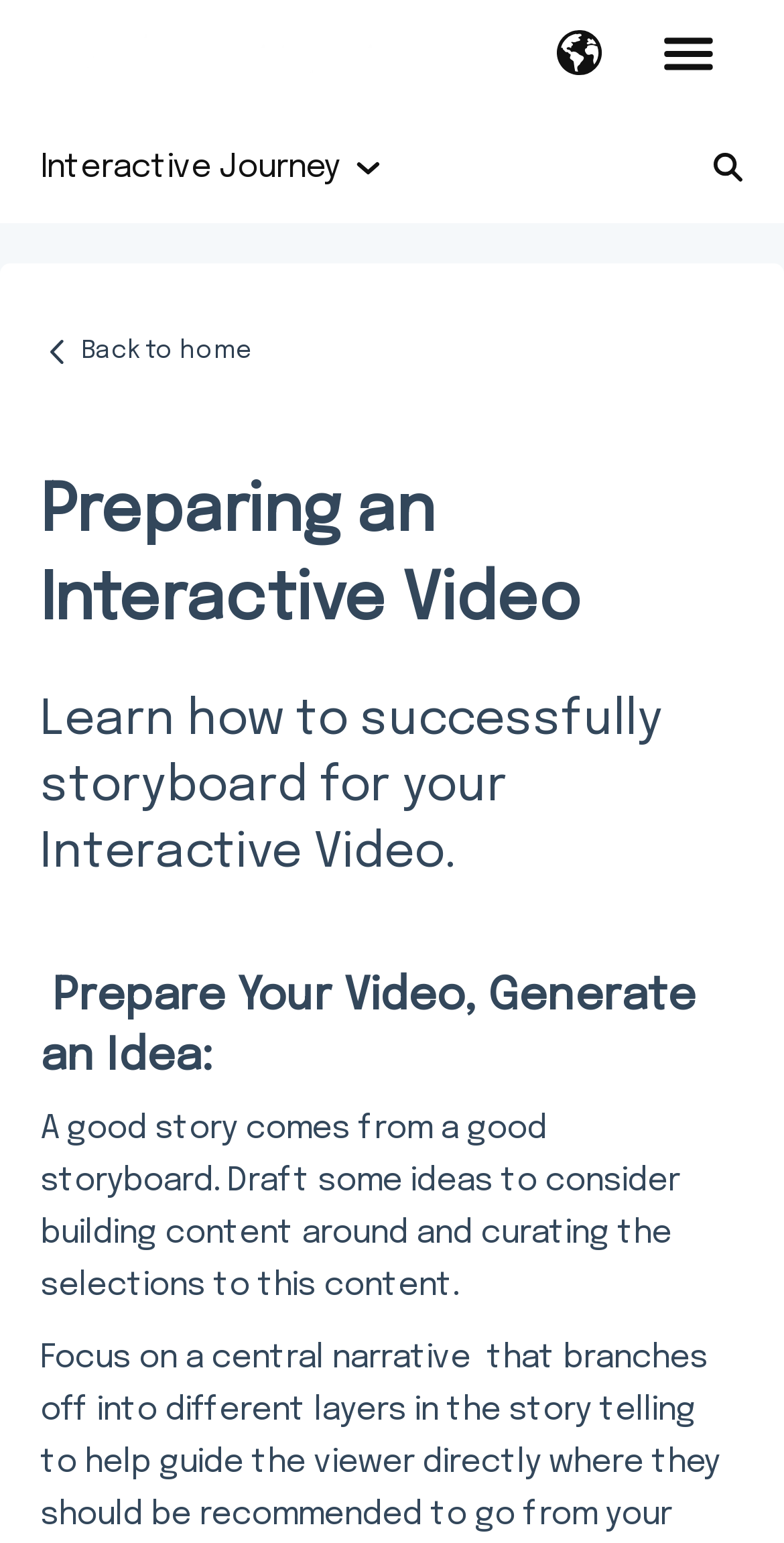Reply to the question with a single word or phrase:
What is the content of the static text element below the second heading?

A good story comes from a good storyboard...